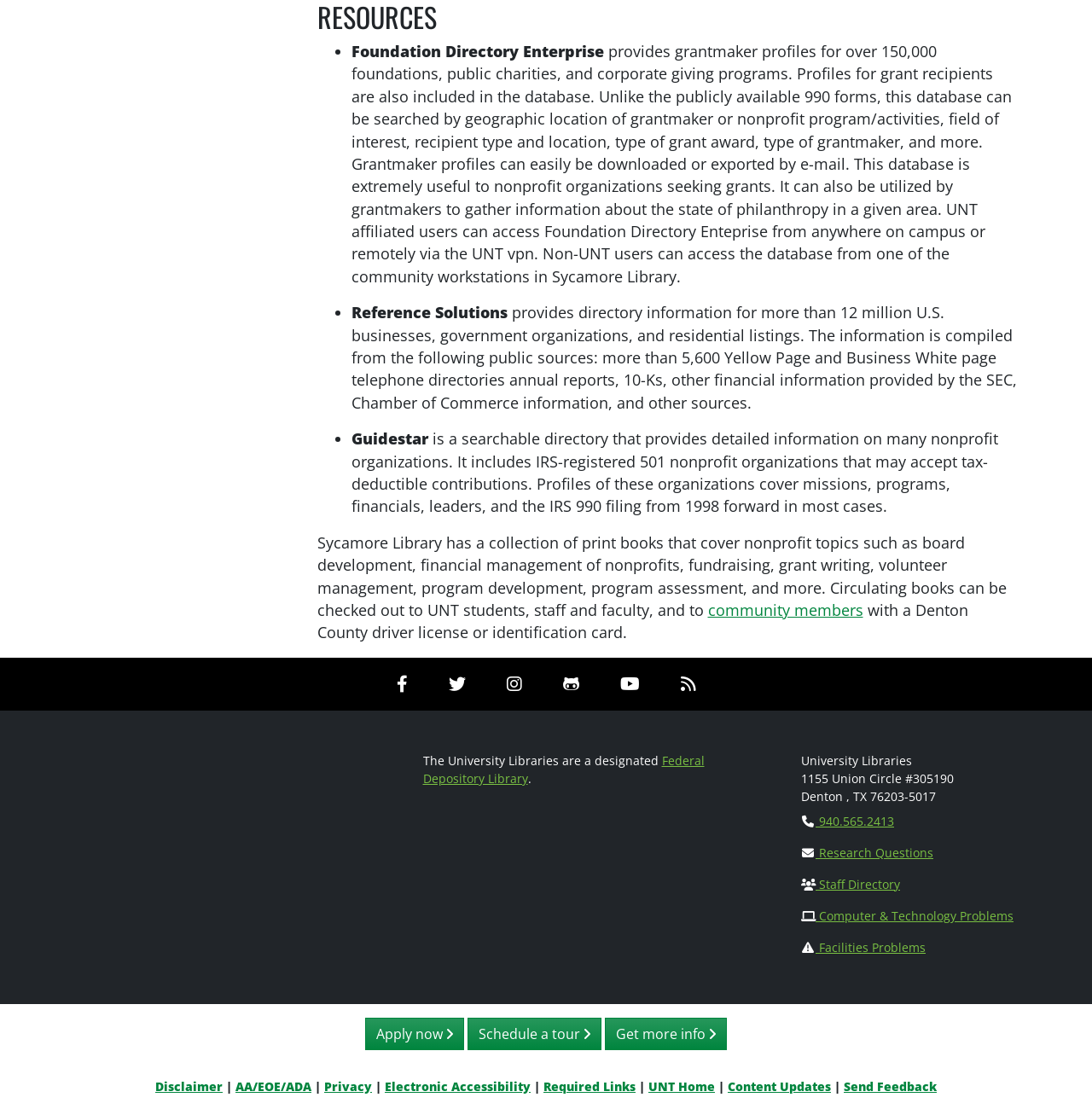What is the contact phone number of the University Libraries? Examine the screenshot and reply using just one word or a brief phrase.

940.565.2413